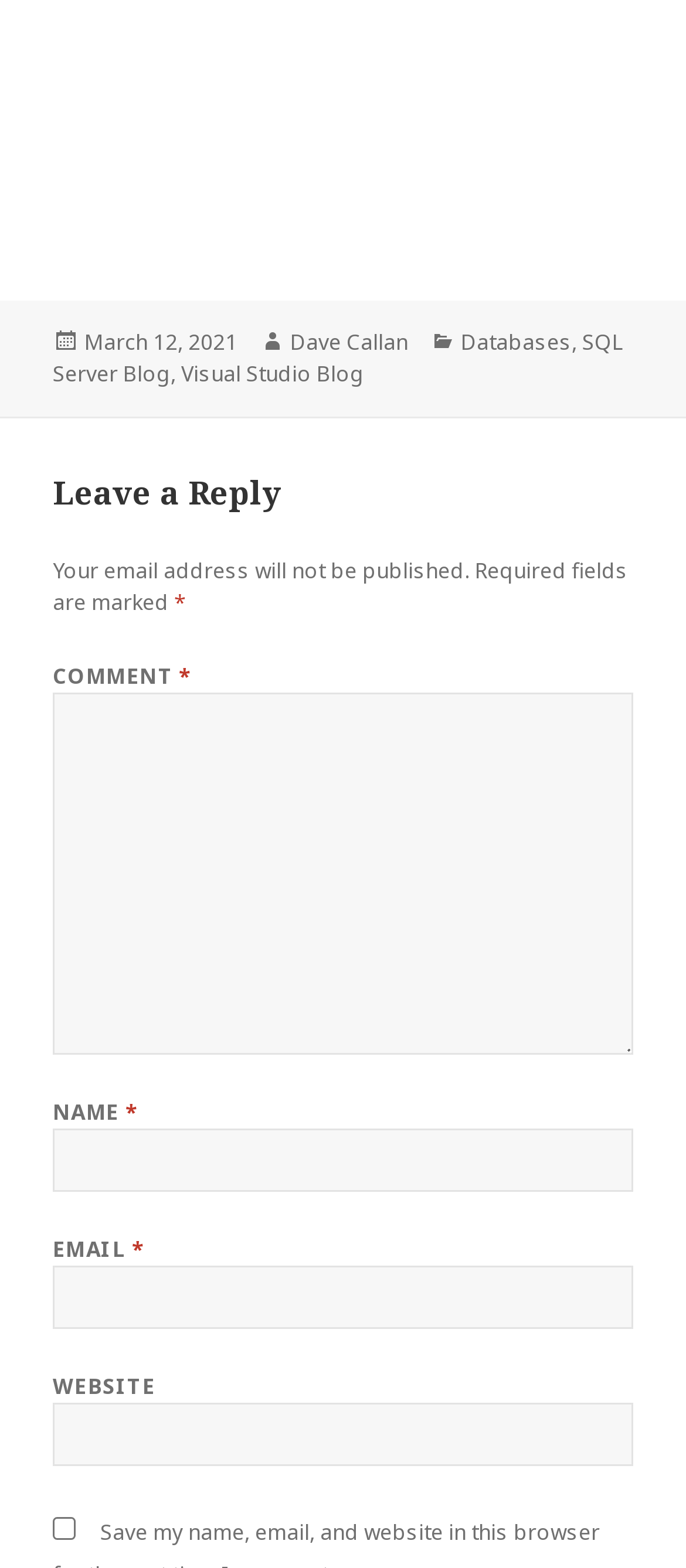How many fields are required to leave a reply?
Using the information from the image, give a concise answer in one word or a short phrase.

3